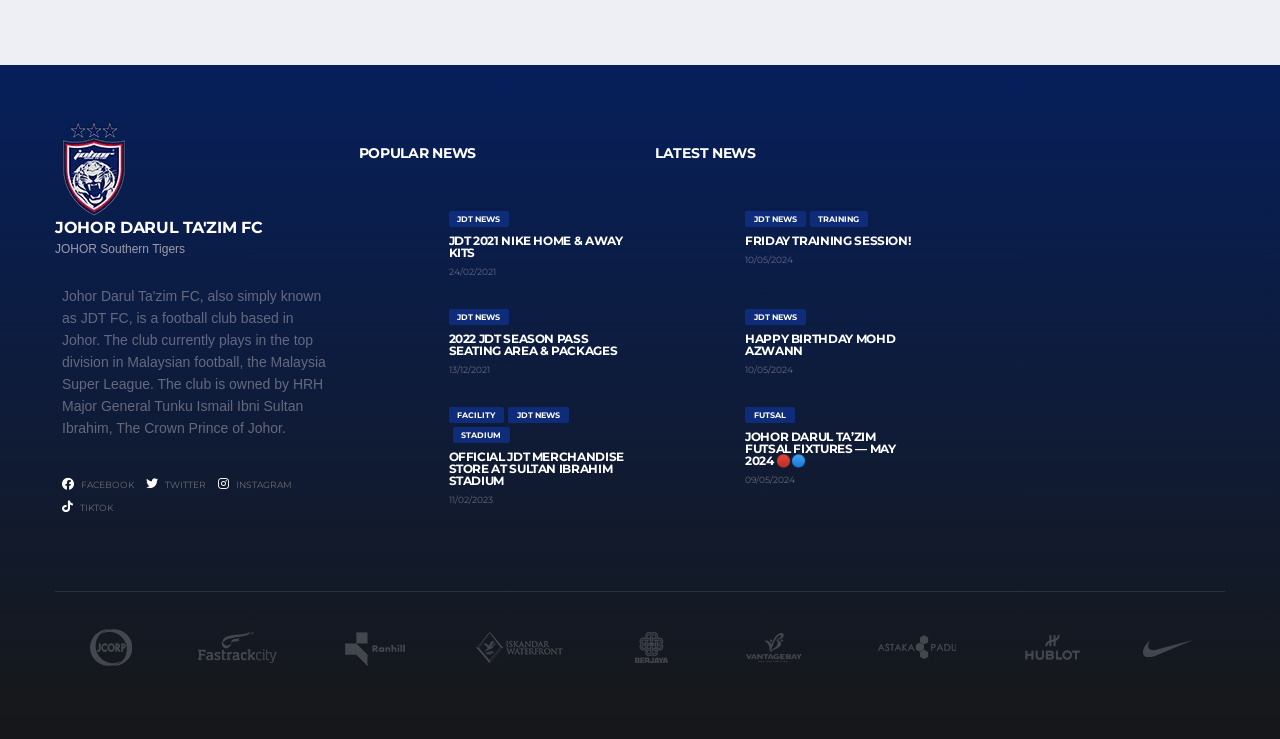Respond to the question with just a single word or phrase: 
What is the title of the latest news article?

FRIDAY TRAINING SESSION!